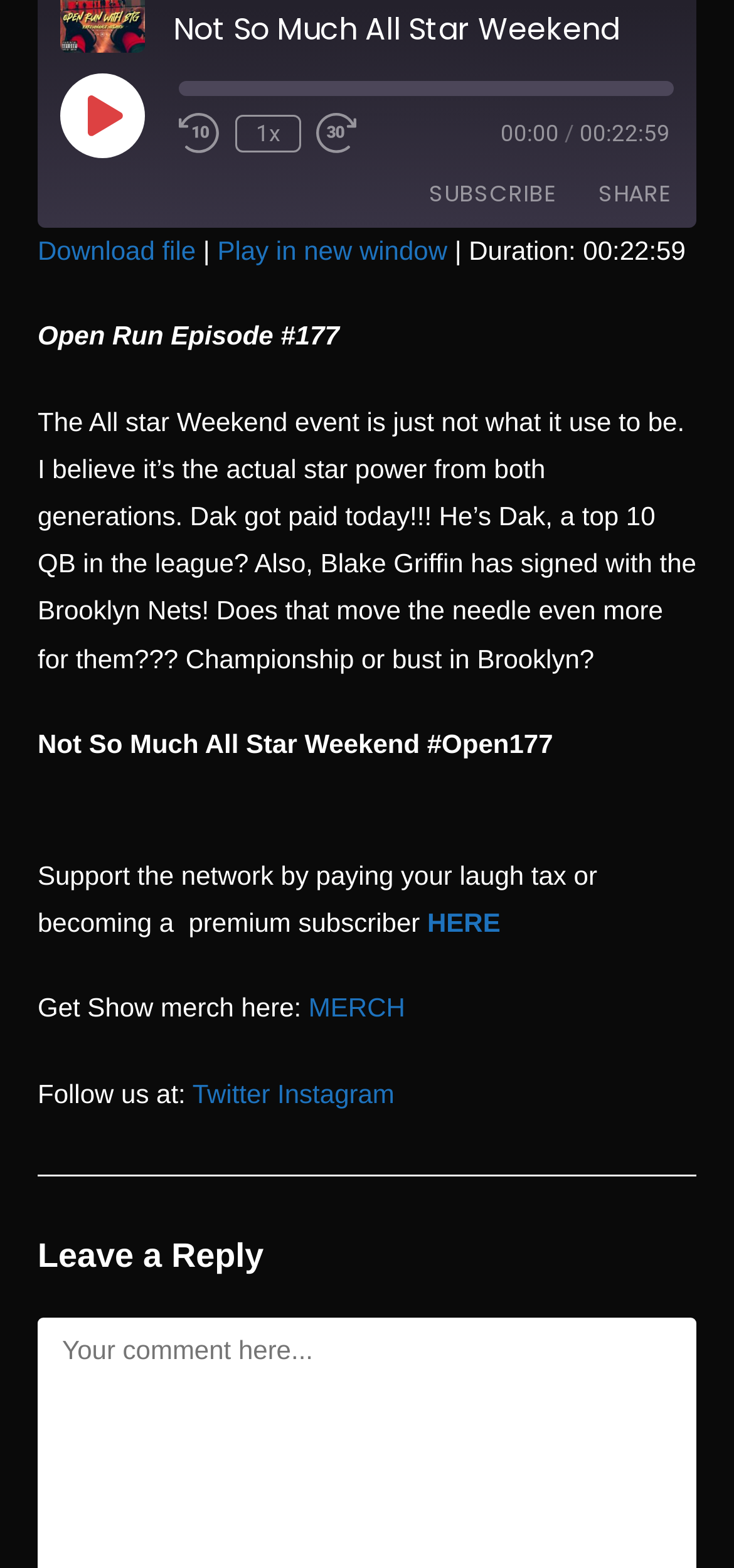Select the bounding box coordinates of the element I need to click to carry out the following instruction: "Play the episode".

[0.082, 0.046, 0.195, 0.099]